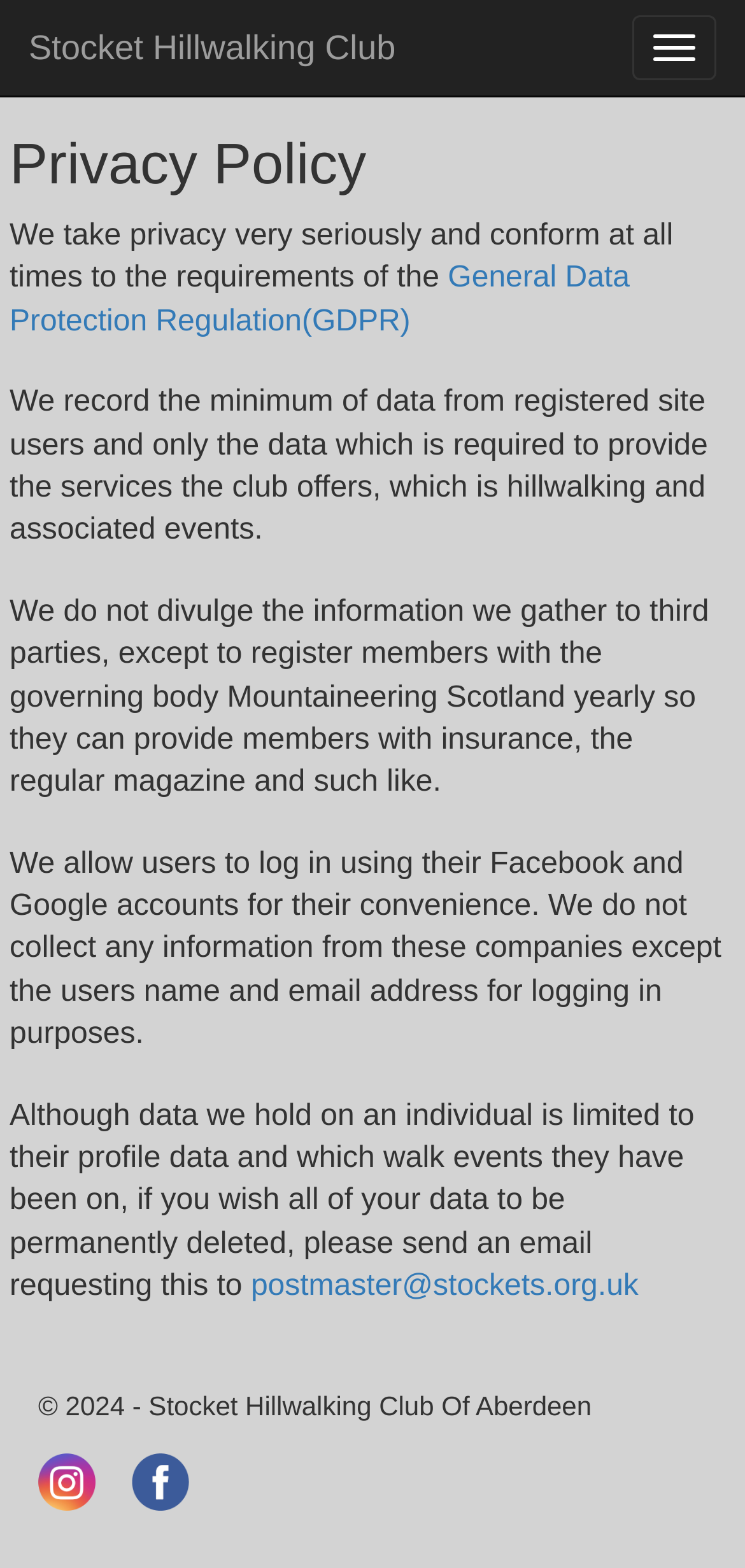Bounding box coordinates are specified in the format (top-left x, top-left y, bottom-right x, bottom-right y). All values are floating point numbers bounded between 0 and 1. Please provide the bounding box coordinate of the region this sentence describes: parent_node: Stocket Hillwalking Club

[0.849, 0.01, 0.962, 0.051]